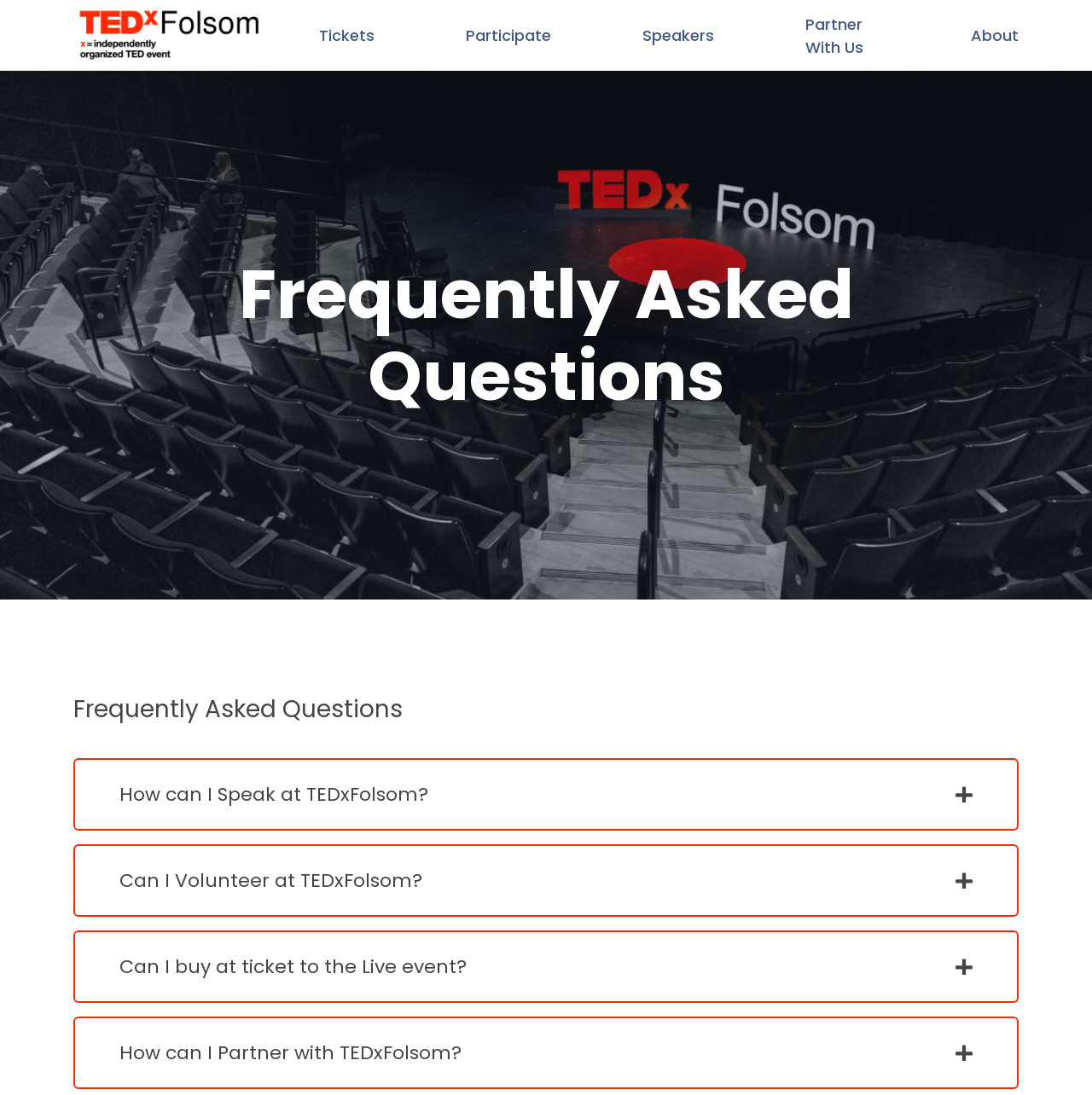What is the purpose of the buttons next to each FAQ?
Please answer the question as detailed as possible based on the image.

The buttons next to each FAQ are used to collapse or expand the answer to the FAQ. When clicked, they will show or hide the detailed answer to the question.